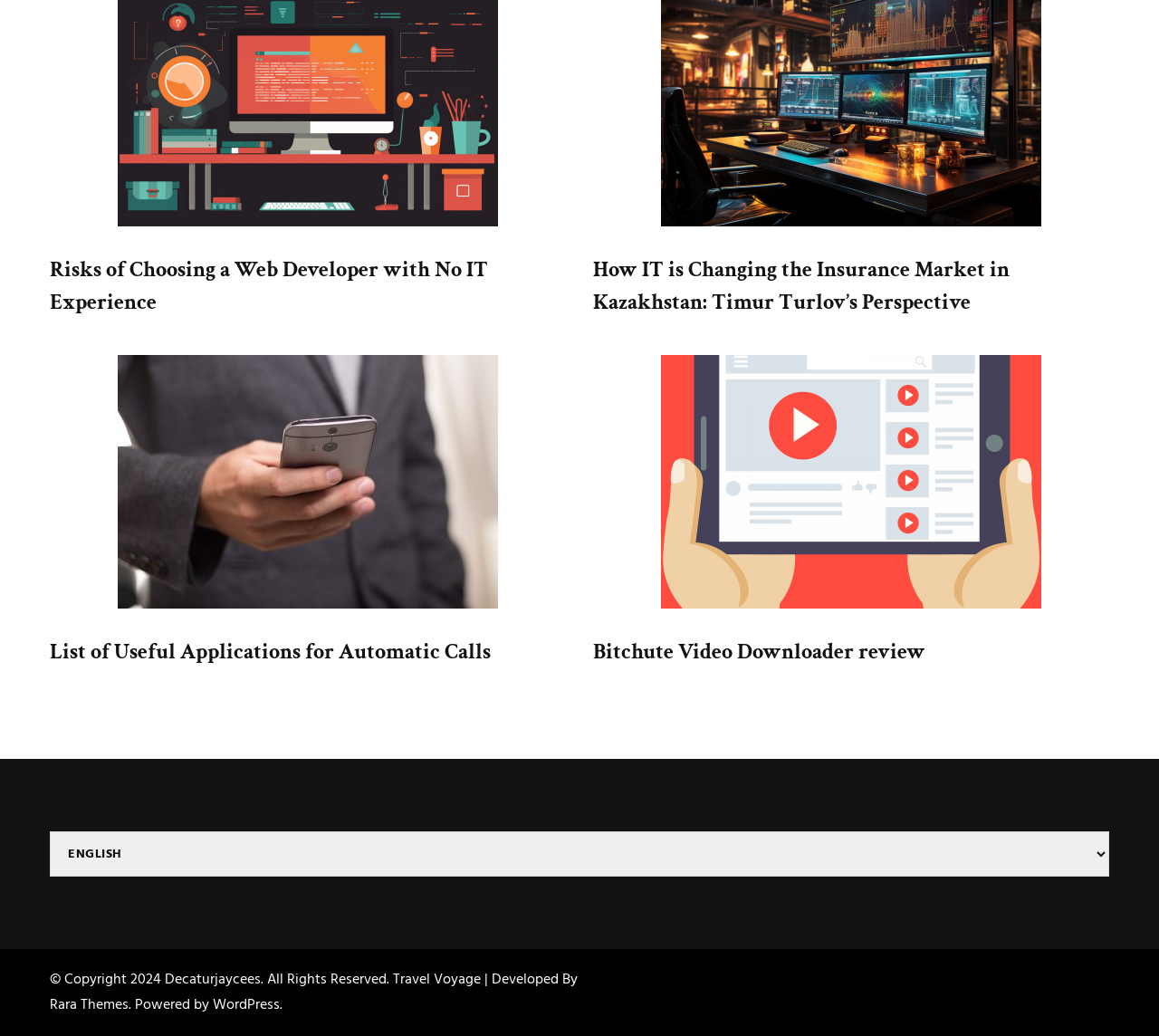Please answer the following question using a single word or phrase: 
What is the language selection option?

Choose a language